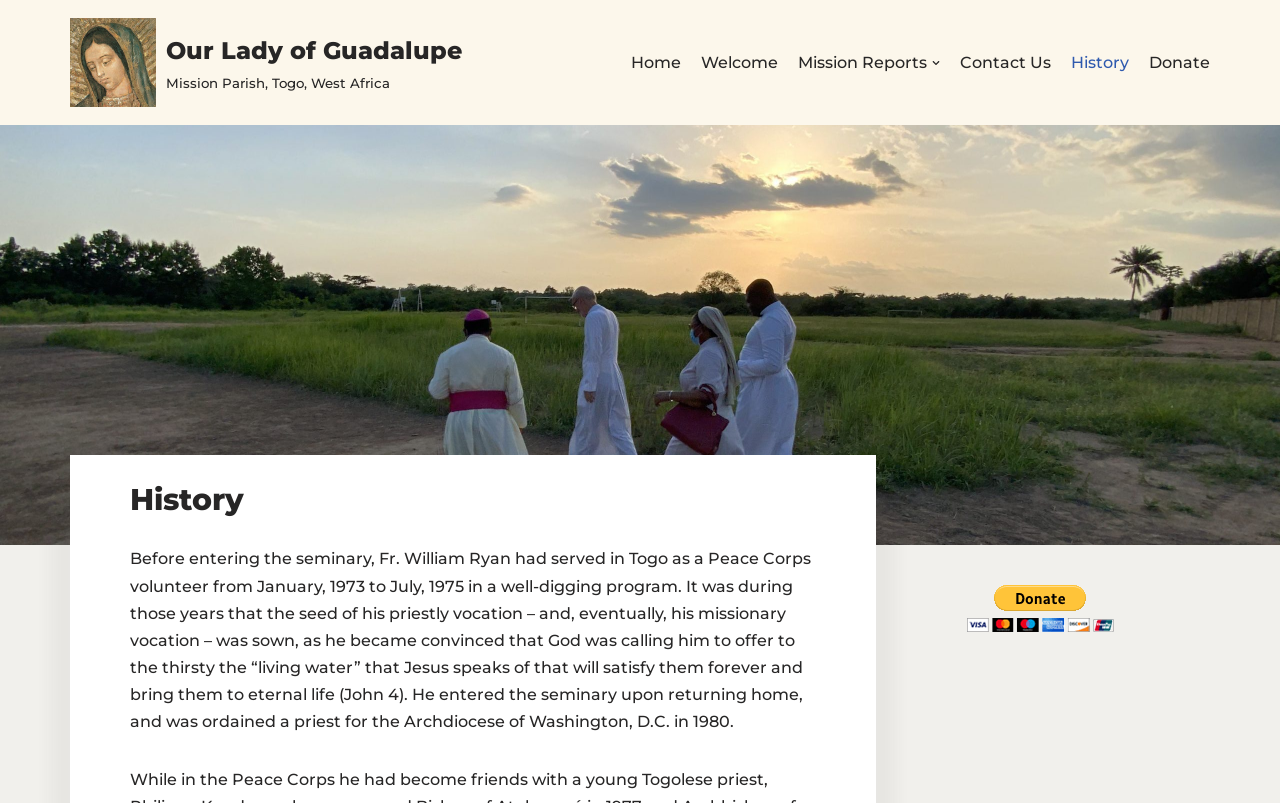Using the webpage screenshot, find the UI element described by Skip to content. Provide the bounding box coordinates in the format (top-left x, top-left y, bottom-right x, bottom-right y), ensuring all values are floating point numbers between 0 and 1.

[0.0, 0.04, 0.023, 0.065]